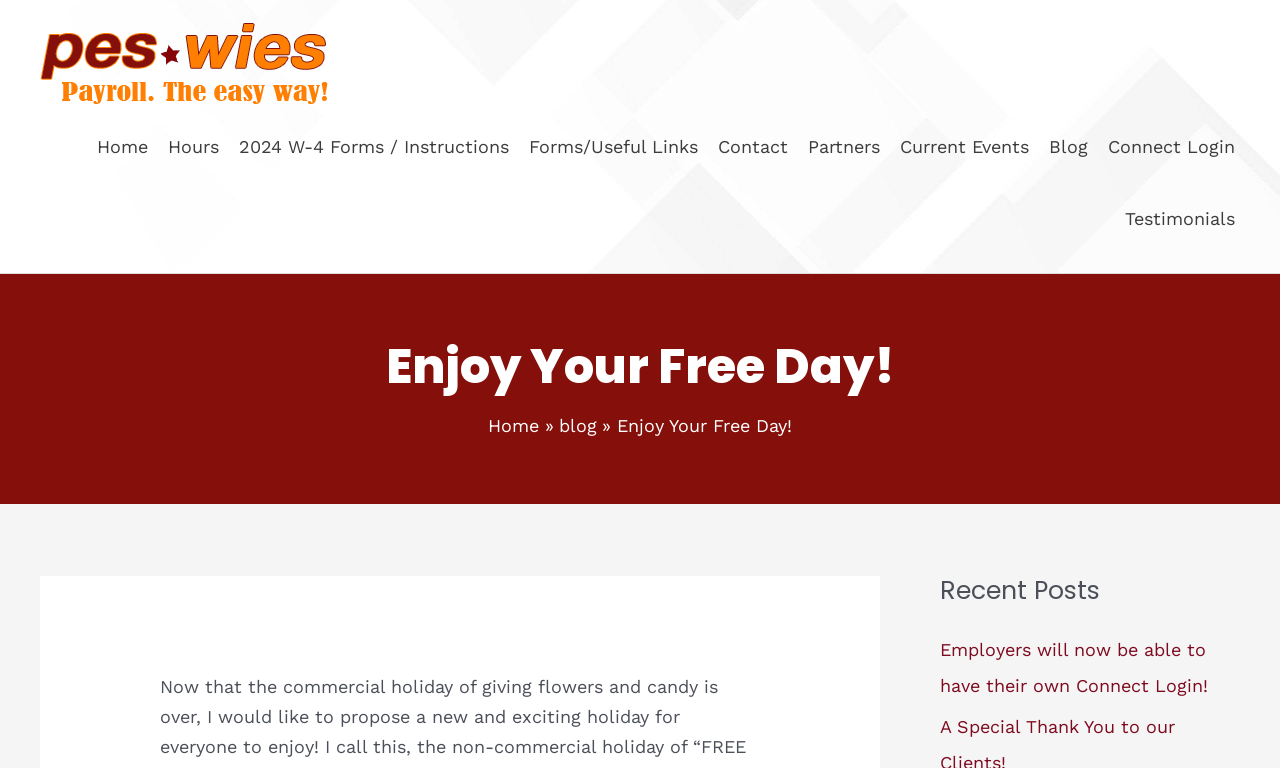Find the bounding box coordinates of the element I should click to carry out the following instruction: "go to home page".

[0.068, 0.145, 0.123, 0.238]